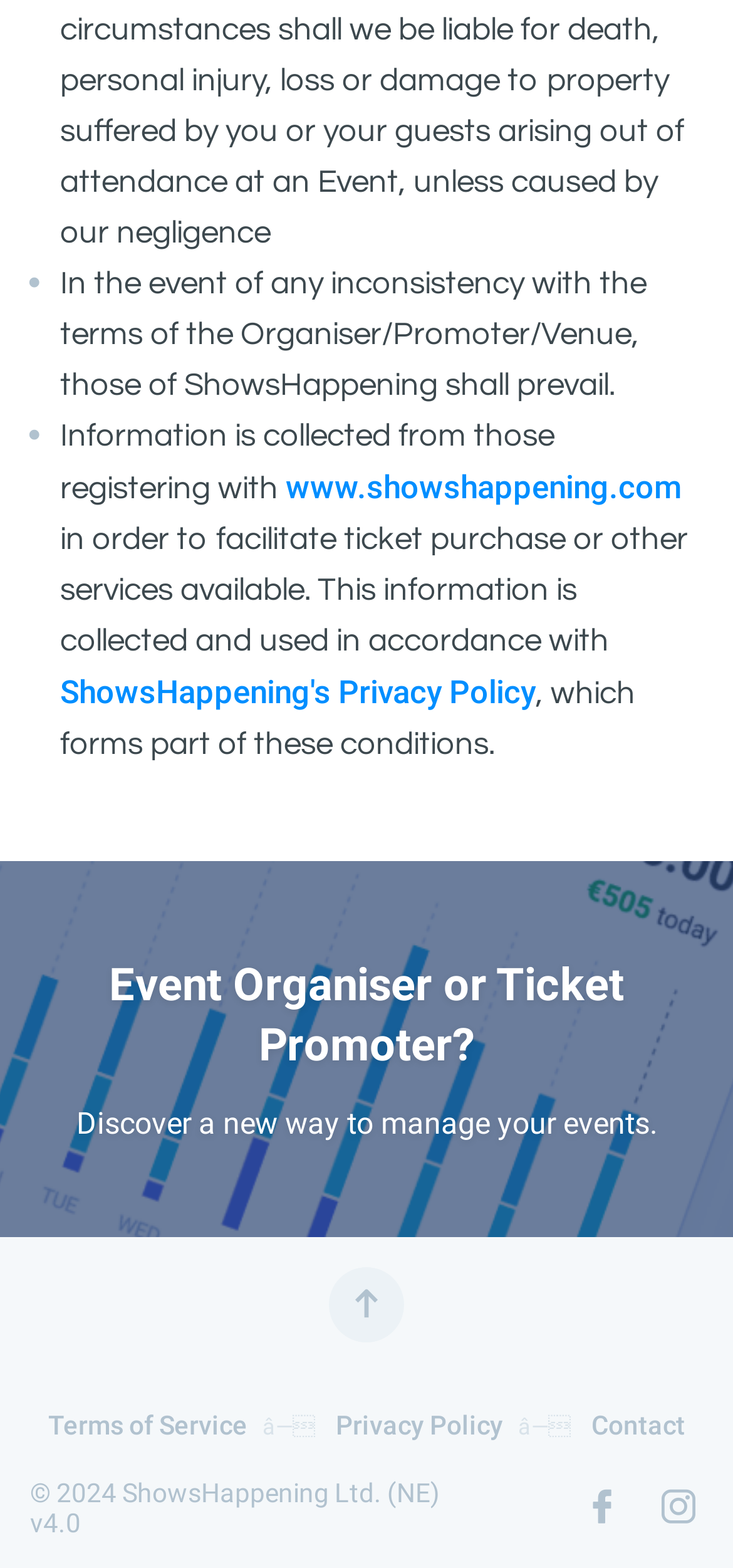Provide the bounding box coordinates of the UI element this sentence describes: "Privacy Policy".

[0.458, 0.899, 0.686, 0.919]